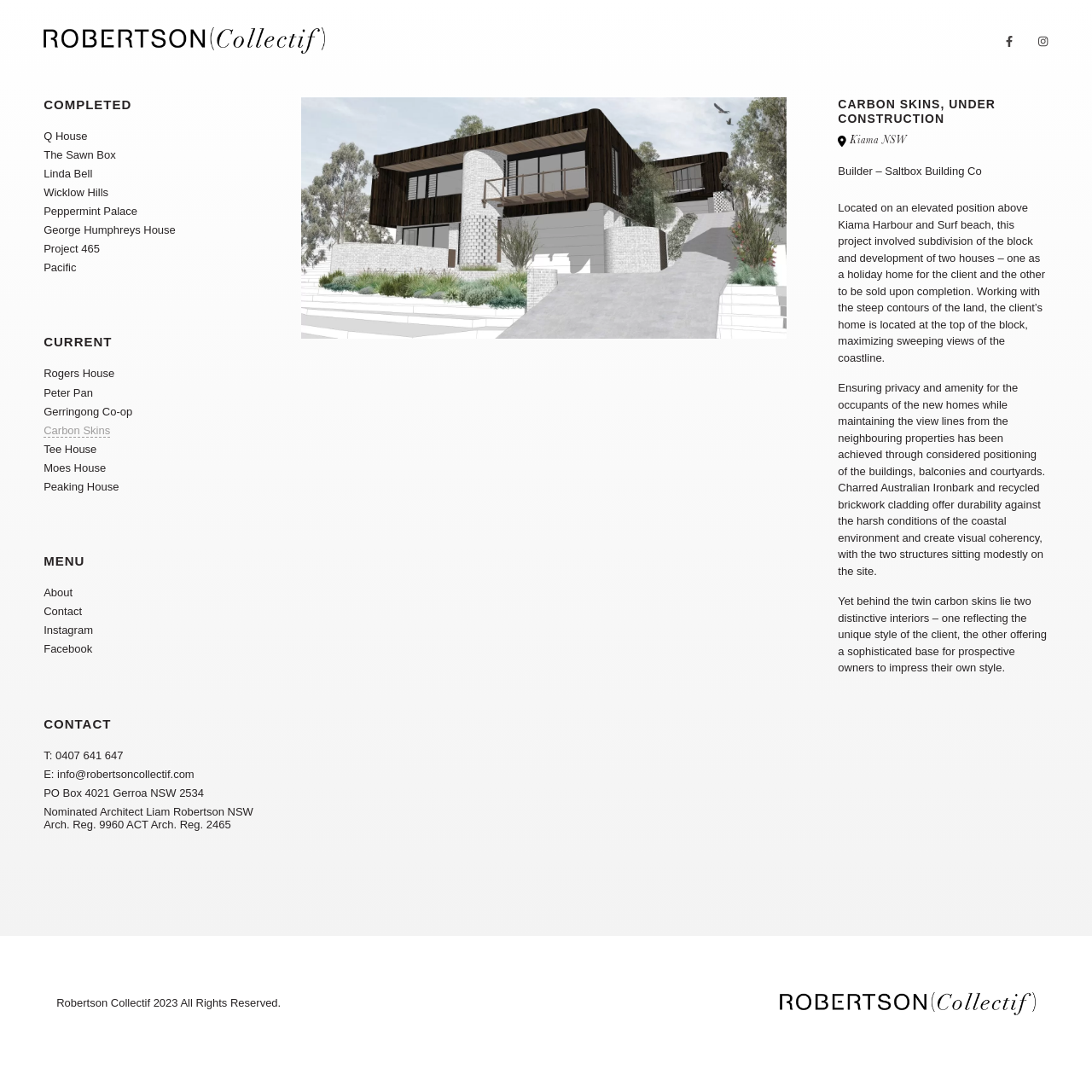Determine the bounding box for the described UI element: "info@robertsoncollectif.com".

[0.052, 0.703, 0.178, 0.715]